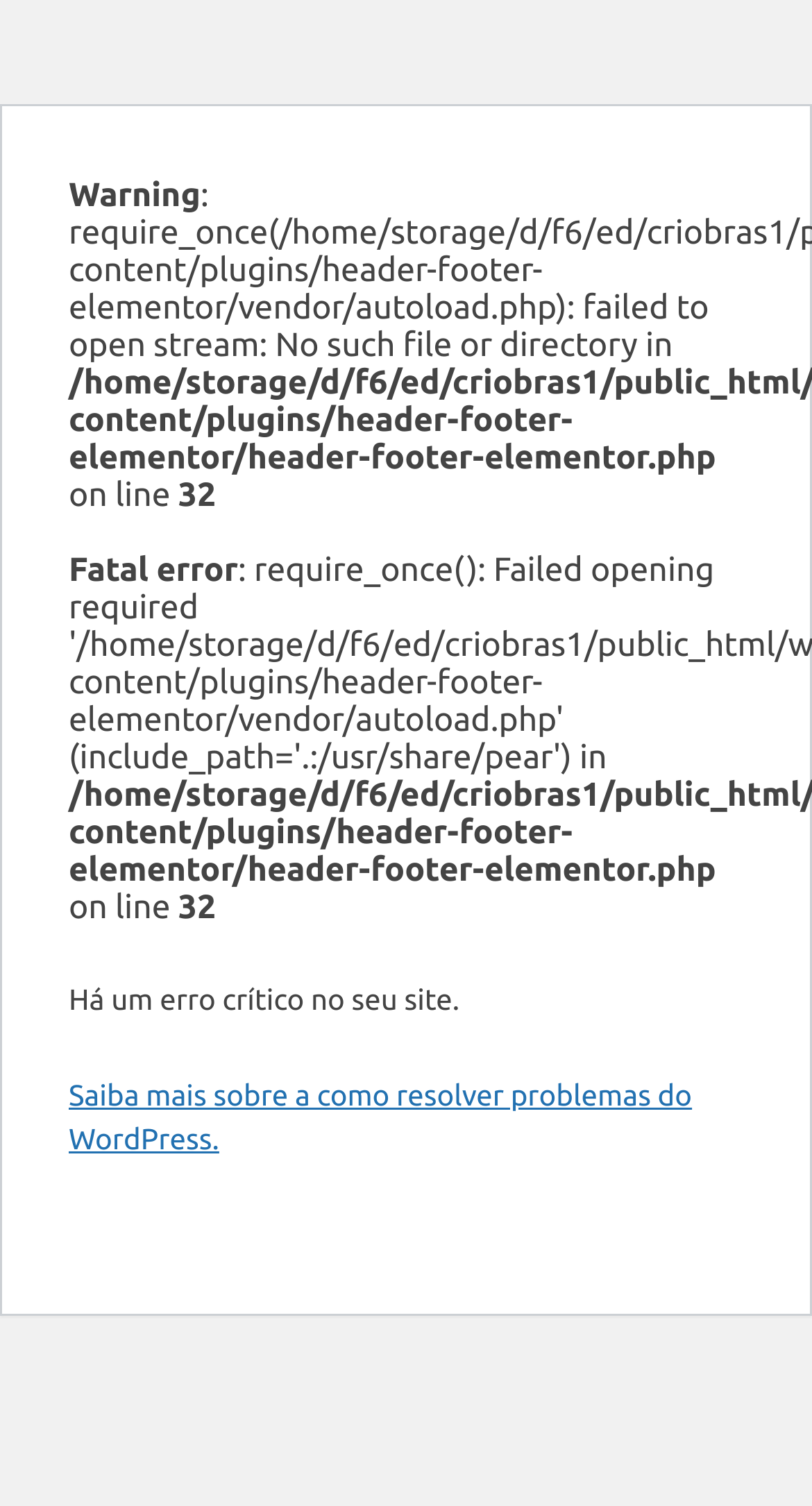Detail the various sections and features present on the webpage.

The webpage appears to be an error page for a WordPress site. At the top, there is a prominent warning message that reads "Warning" in a relatively large font size. Below the warning message, there are two lines of text that indicate the error is on line 32. The text "Fatal error" is displayed in a slightly larger font size than the surrounding text.

Further down the page, there is a brief description of the error in Portuguese, which translates to "There is a critical error on your site." This text is centered on the page and takes up a significant amount of horizontal space.

Below the error description, there is a link that reads "Learn more about how to resolve WordPress problems." This link is positioned near the bottom of the page and spans almost the entire width of the page. Overall, the page has a simple and minimalistic design, with a focus on conveying the error message and providing a link to potential solutions.